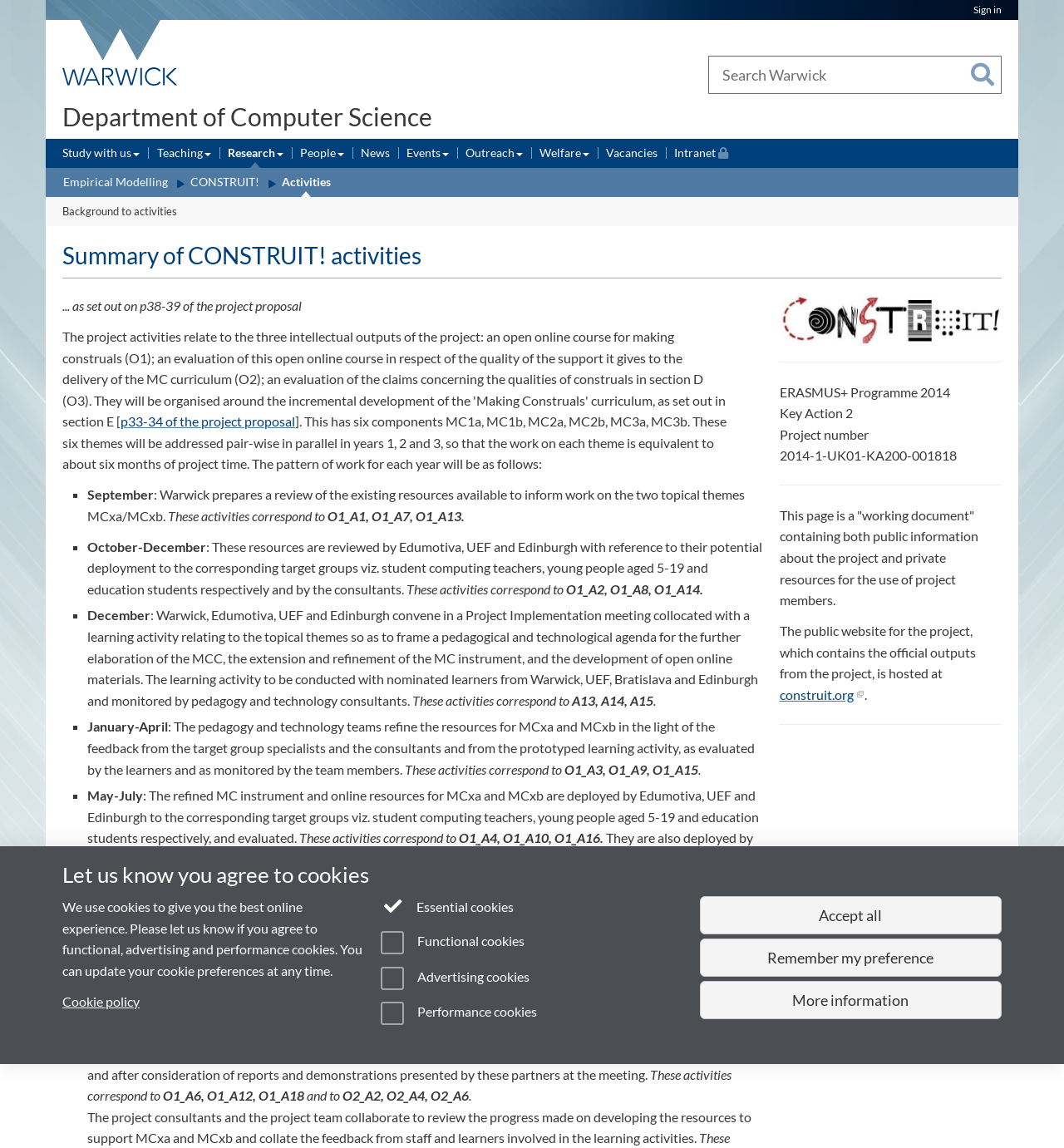Please identify the bounding box coordinates of the element on the webpage that should be clicked to follow this instruction: "search in the forum". The bounding box coordinates should be given as four float numbers between 0 and 1, formatted as [left, top, right, bottom].

None